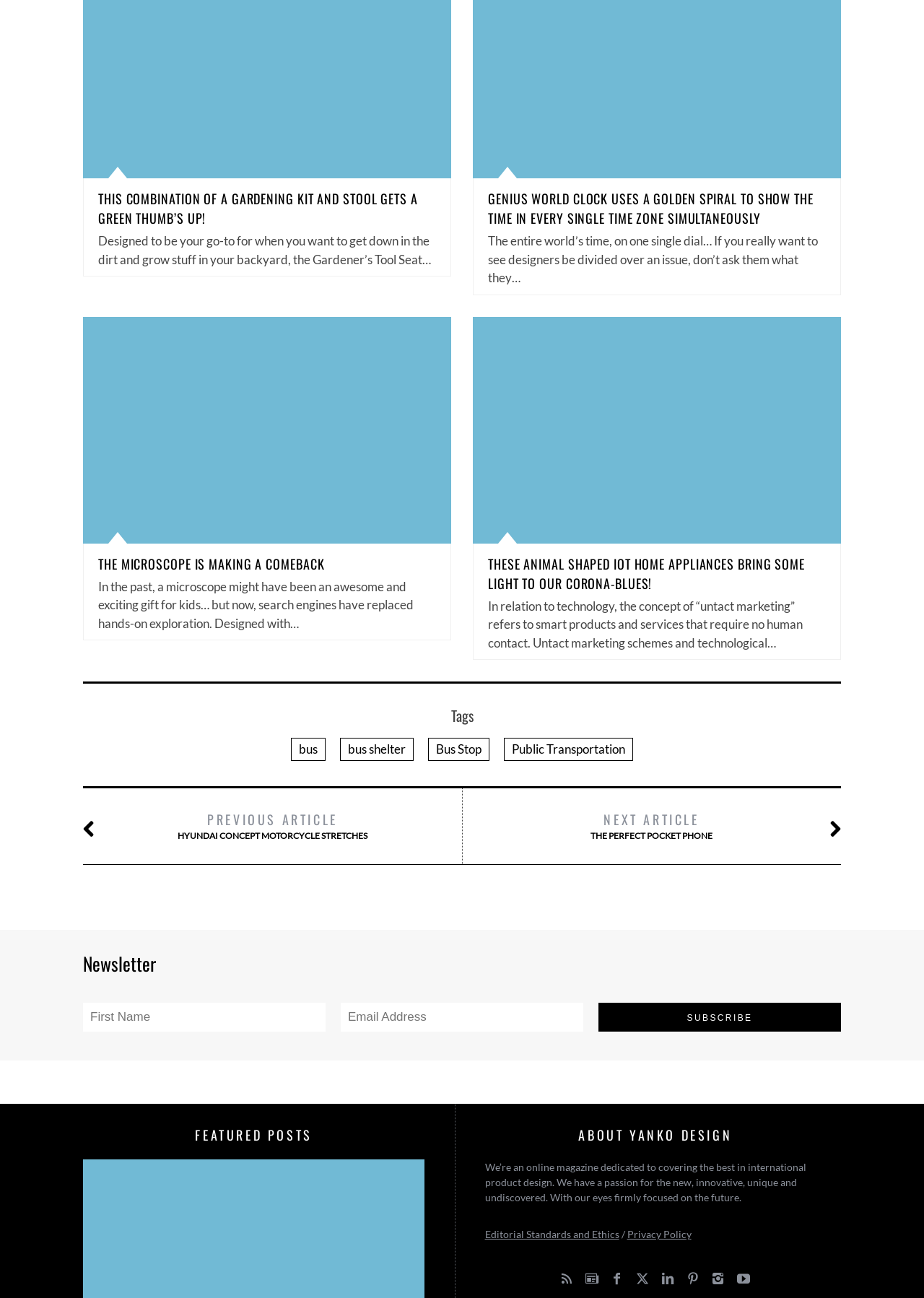Could you provide the bounding box coordinates for the portion of the screen to click to complete this instruction: "Subscribe to the newsletter"?

[0.648, 0.773, 0.91, 0.795]